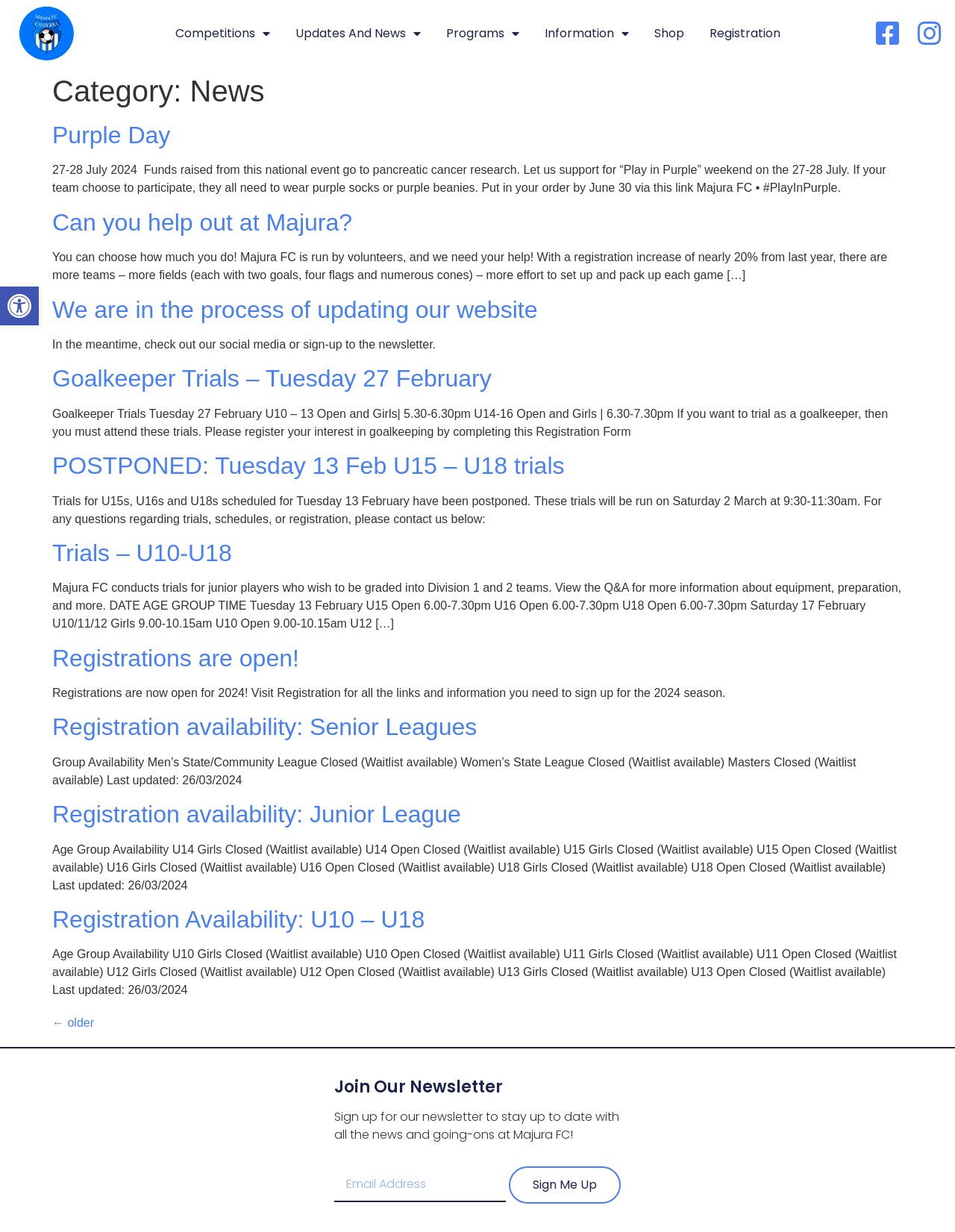How many social media links are at the top of the webpage? Using the information from the screenshot, answer with a single word or phrase.

2